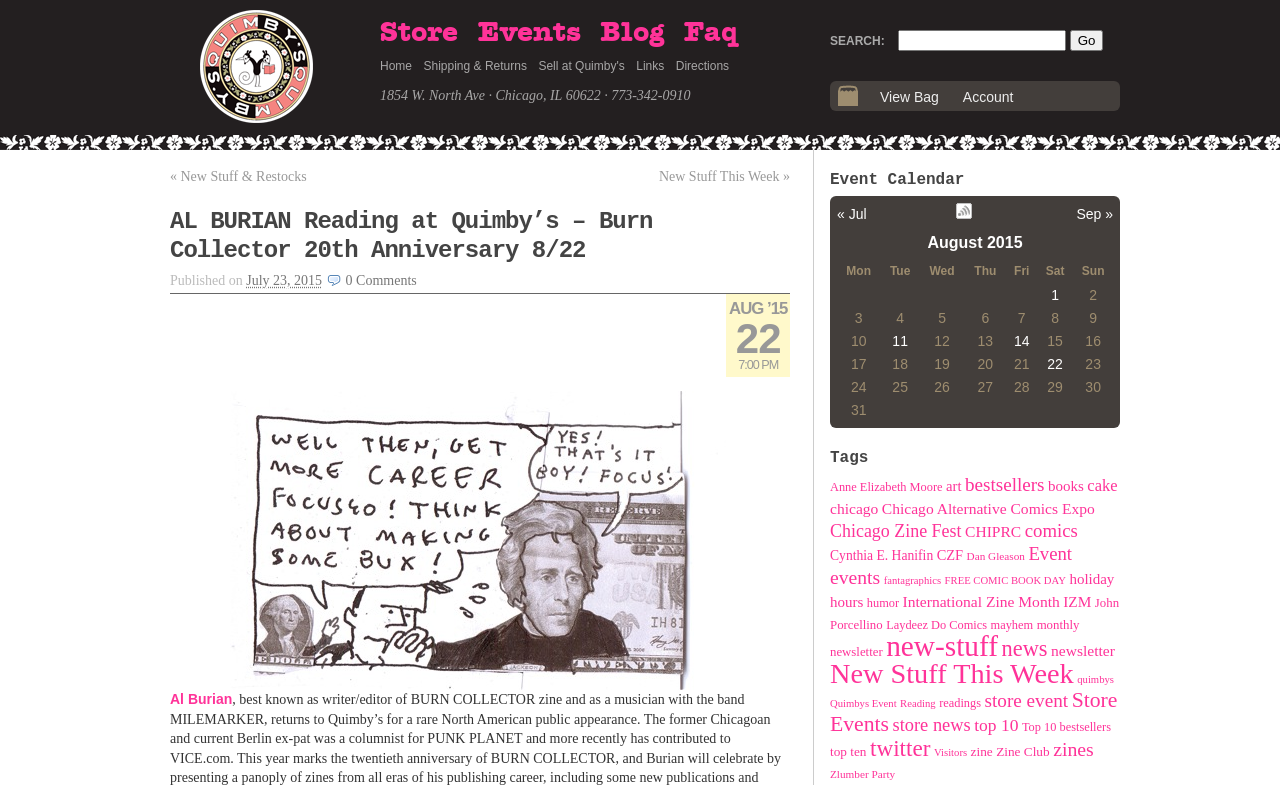Generate the text of the webpage's primary heading.

AL BURIAN Reading at Quimby’s – Burn Collector 20th Anniversary 8/22